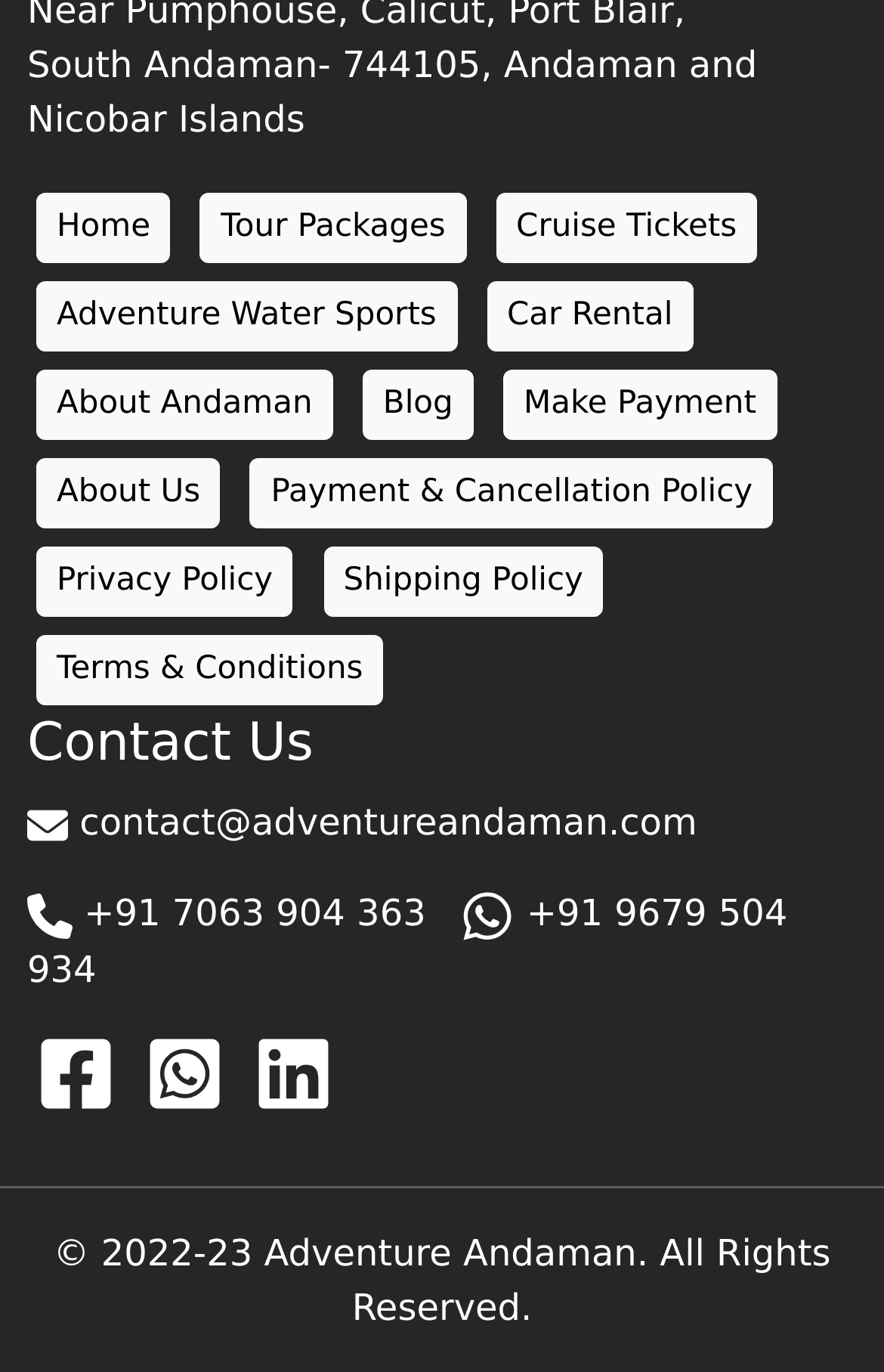What is the copyright year of Adventure Andaman?
Please provide a single word or phrase as the answer based on the screenshot.

2022-23